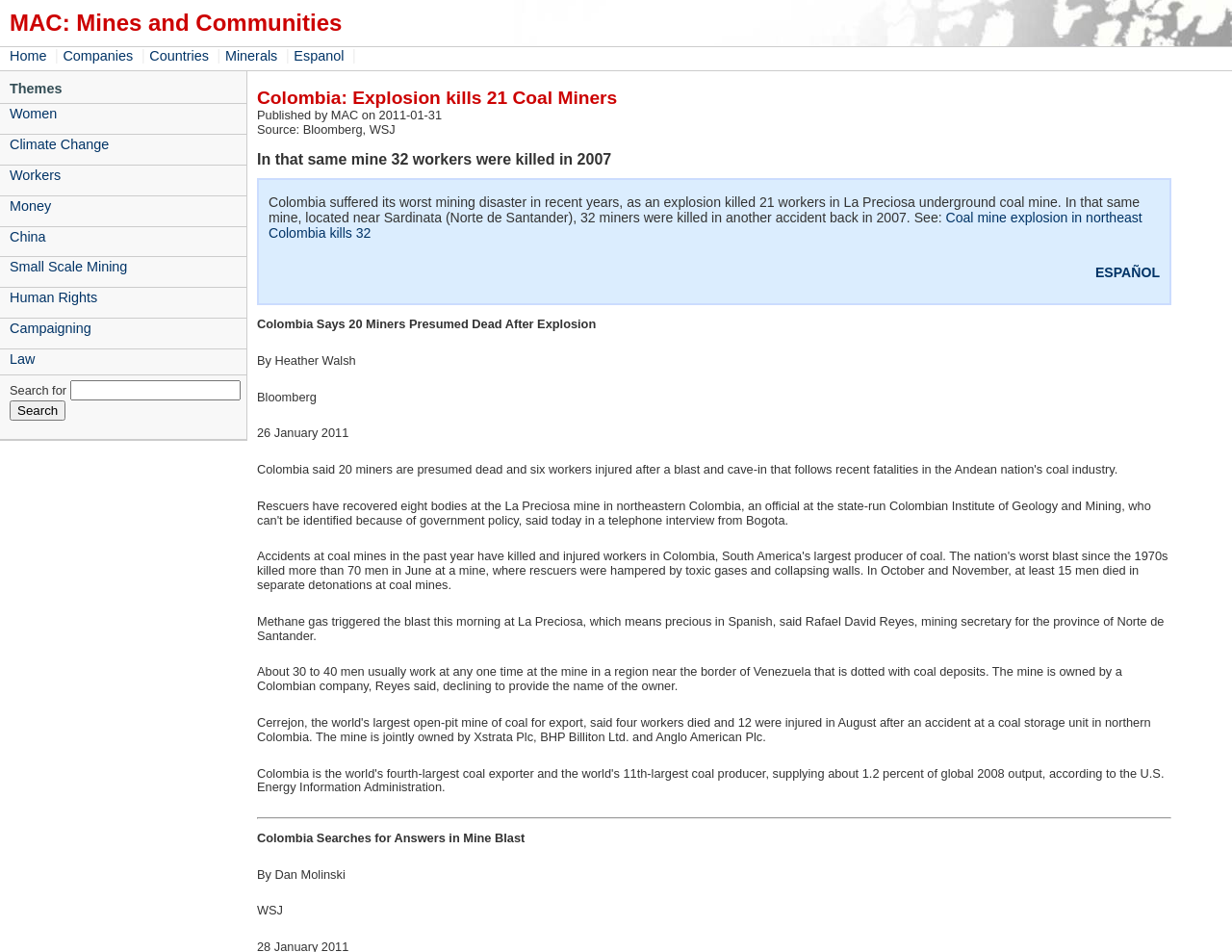Please determine the heading text of this webpage.

MAC: Mines and Communities